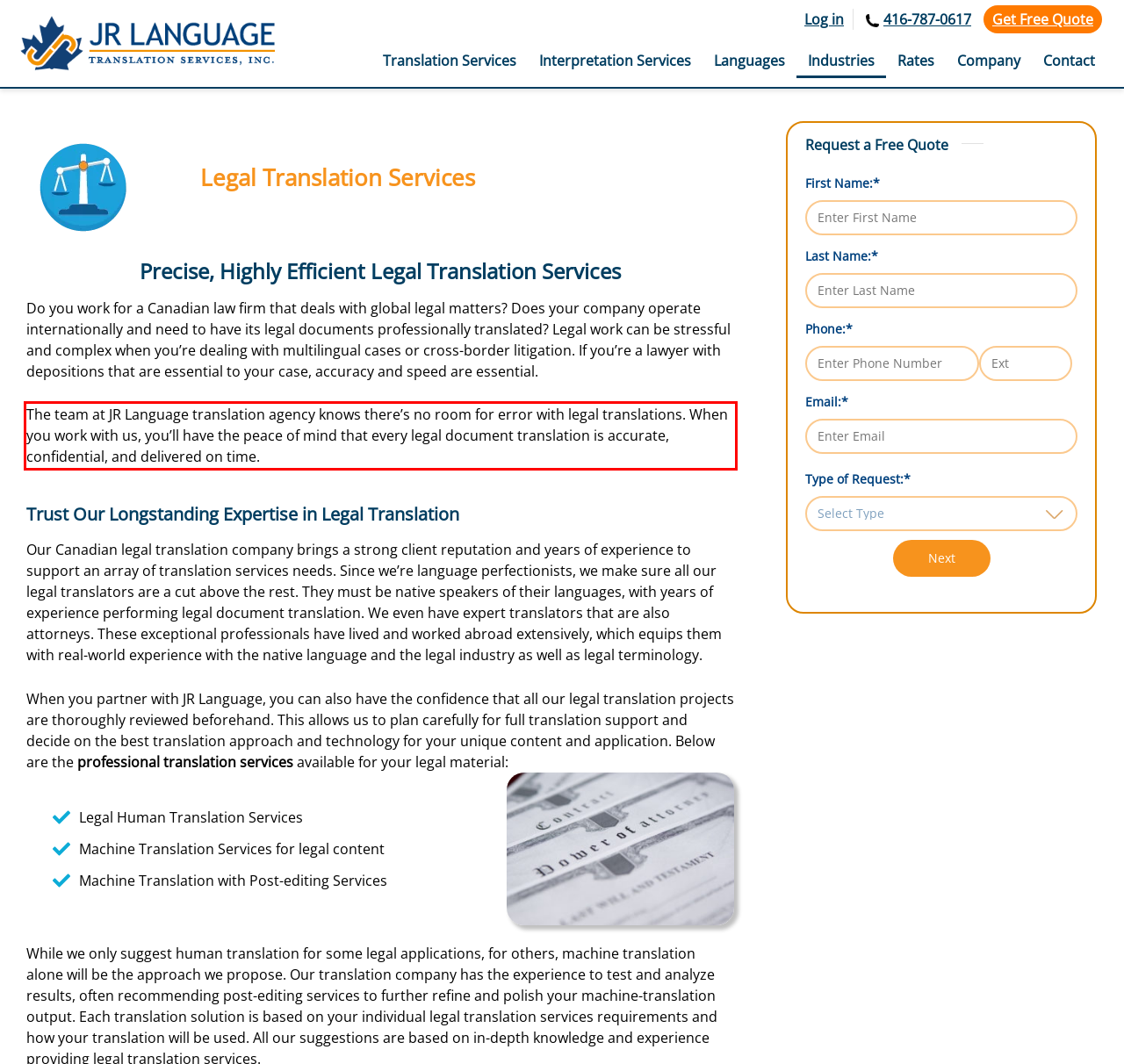You are given a screenshot of a webpage with a UI element highlighted by a red bounding box. Please perform OCR on the text content within this red bounding box.

The team at JR Language translation agency knows there’s no room for error with legal translations. When you work with us, you’ll have the peace of mind that every legal document translation is accurate, confidential, and delivered on time.